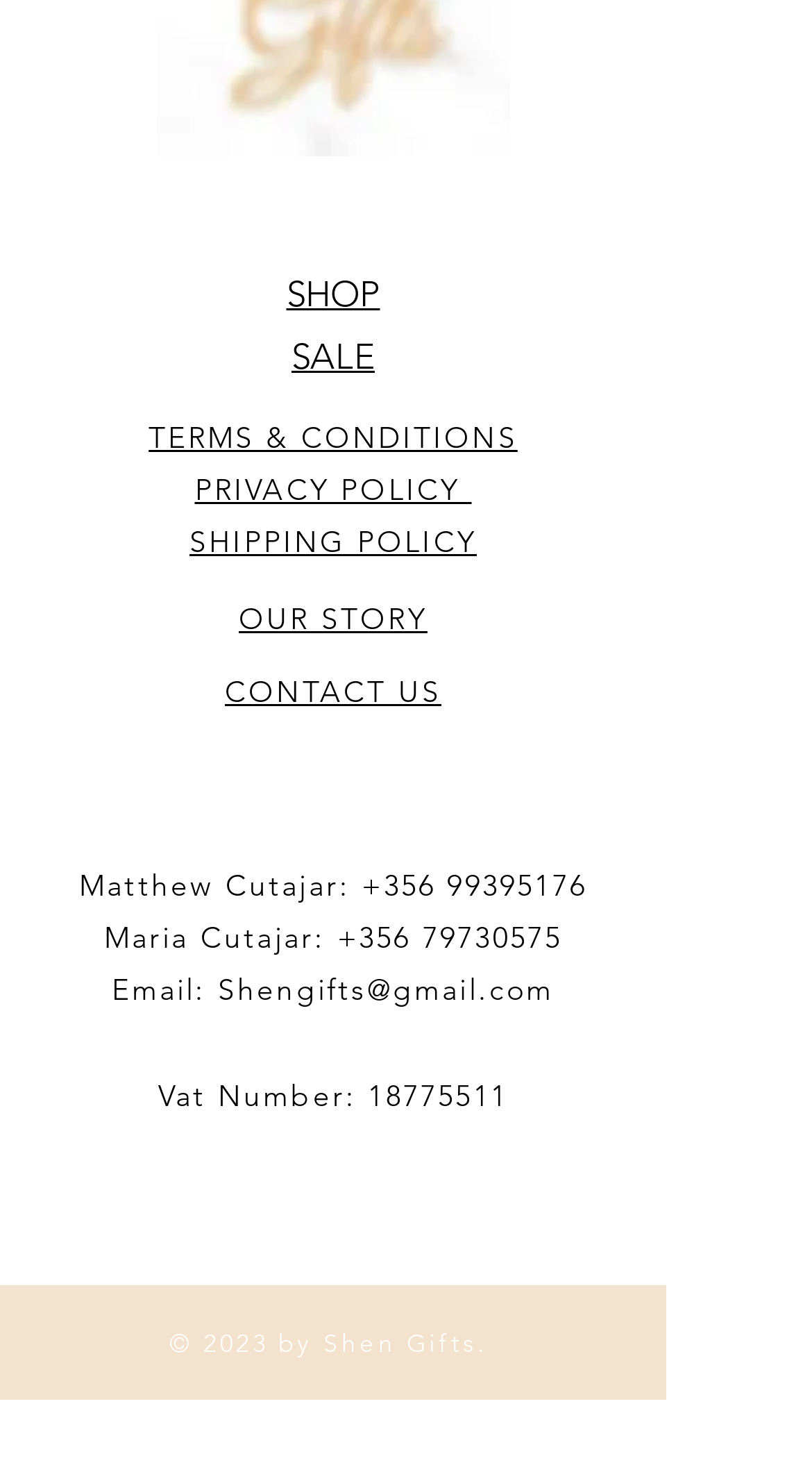What is the Vat Number of the company?
Provide a short answer using one word or a brief phrase based on the image.

18775511